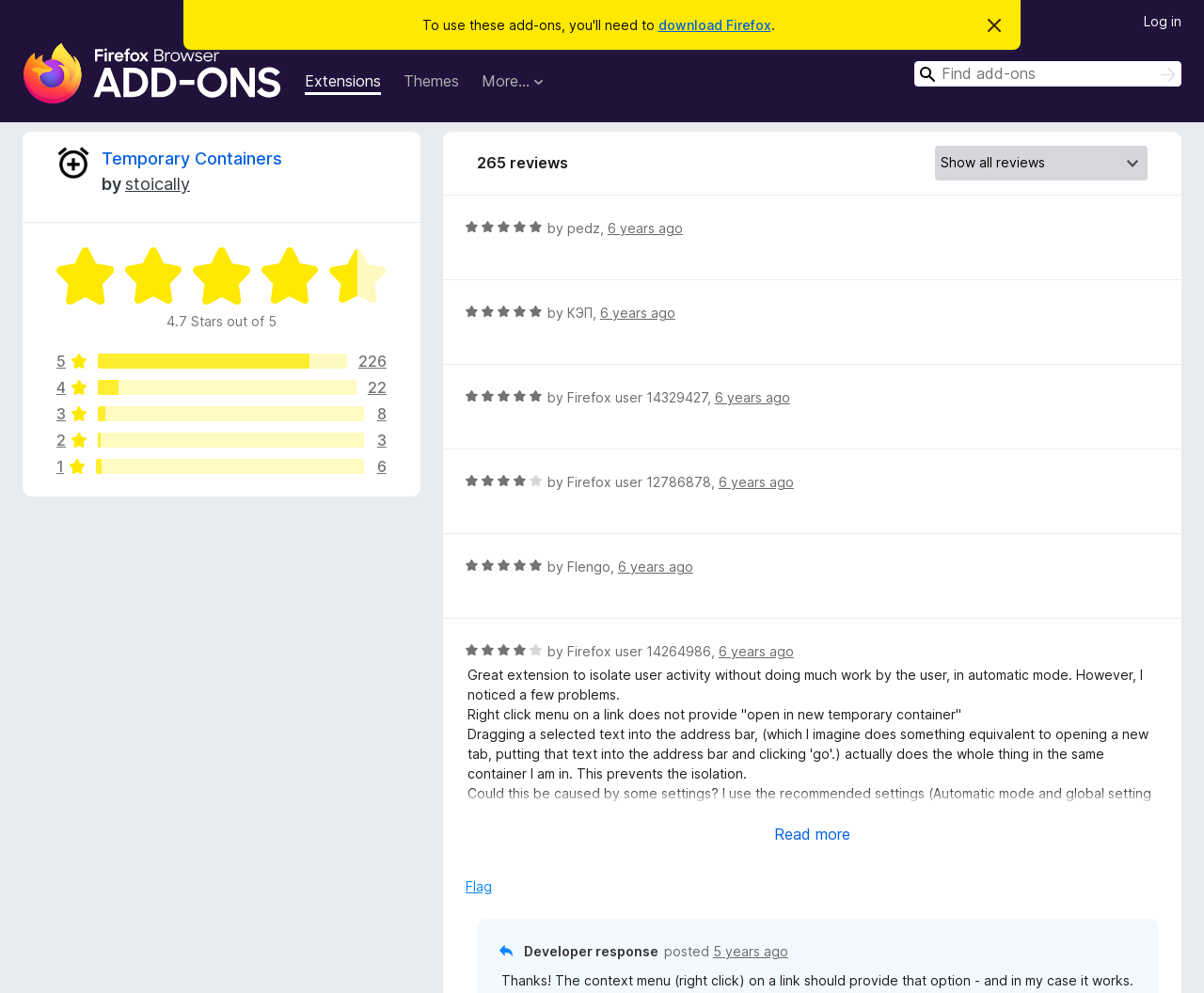How many reviews does Temporary Containers have?
Please interpret the details in the image and answer the question thoroughly.

I found the number of reviews by looking at the '265 reviews' text on the webpage, which is located near the middle of the page and is a summary of the reviews for the Temporary Containers add-on.